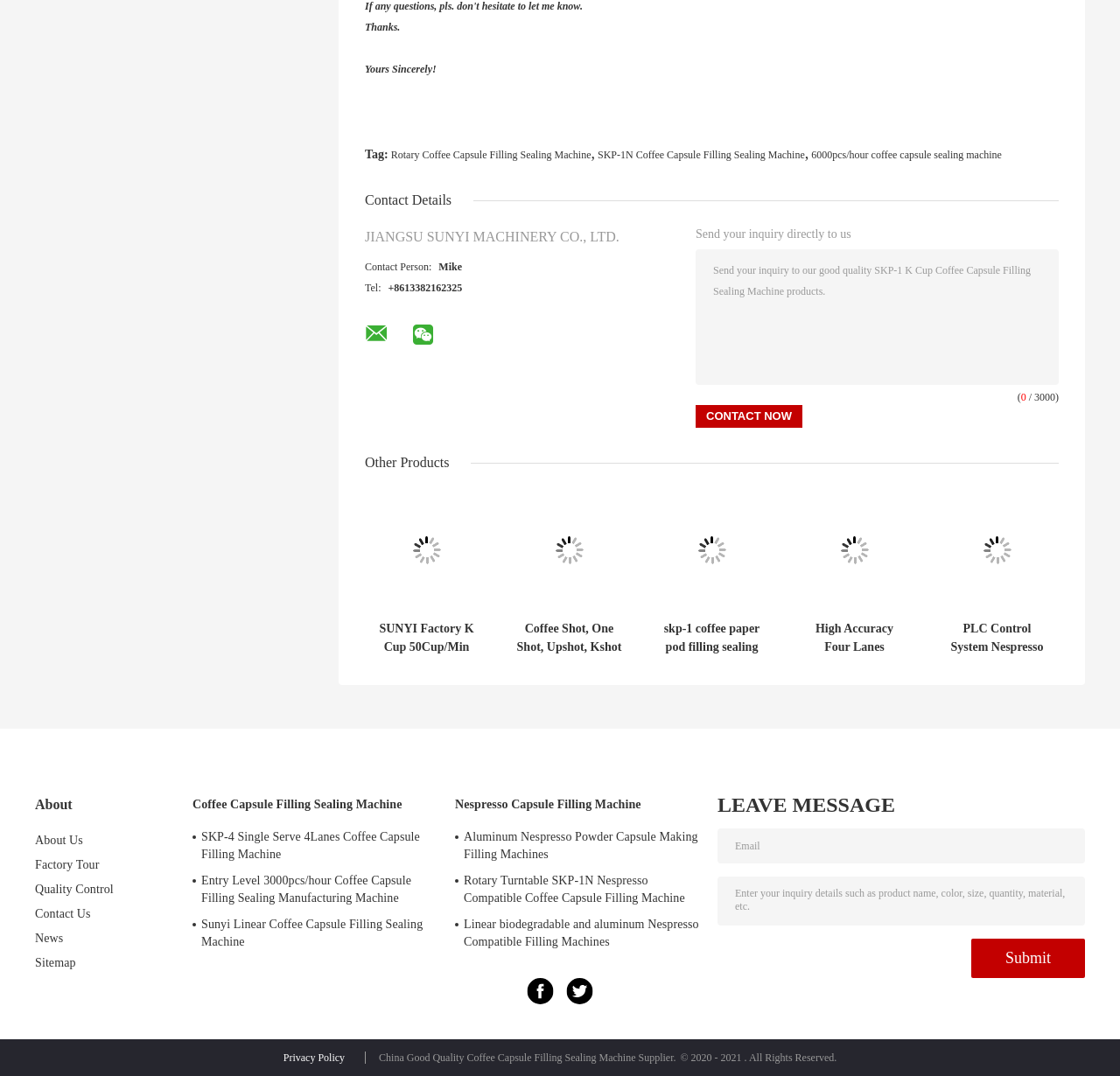How many coffee capsule filling sealing machines are listed on the webpage?
Please provide a detailed answer to the question.

I counted the number of coffee capsule filling sealing machines listed on the webpage by looking at the 'Other Products' section, where I found 6 different machines listed with their names and images.